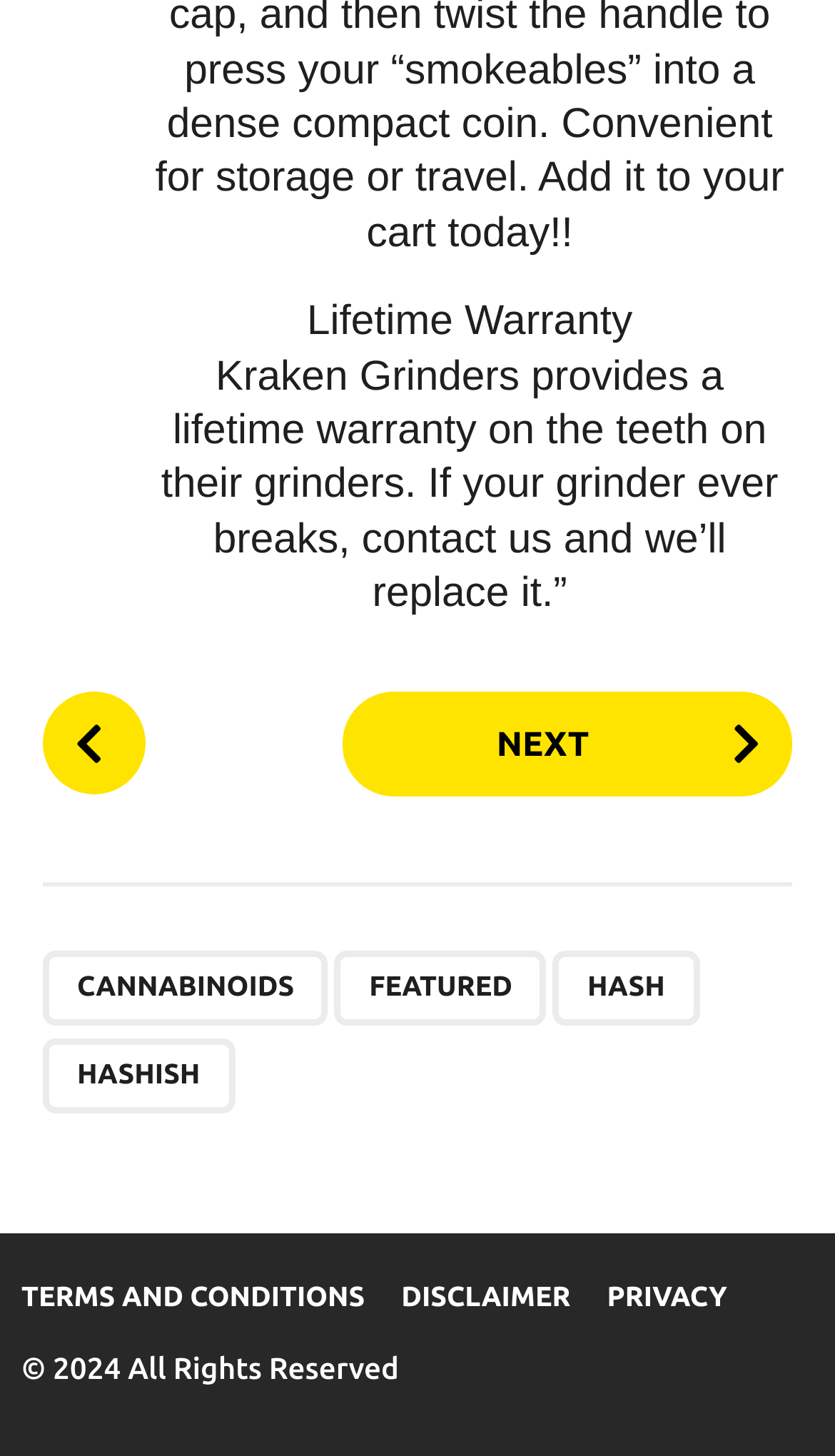Carefully examine the image and provide an in-depth answer to the question: What is the direction of the separator on the webpage?

The webpage contains a separator element, which is described as having an 'orientation: horizontal' property, indicating that it is a horizontal separator, likely used to divide the content on the webpage.